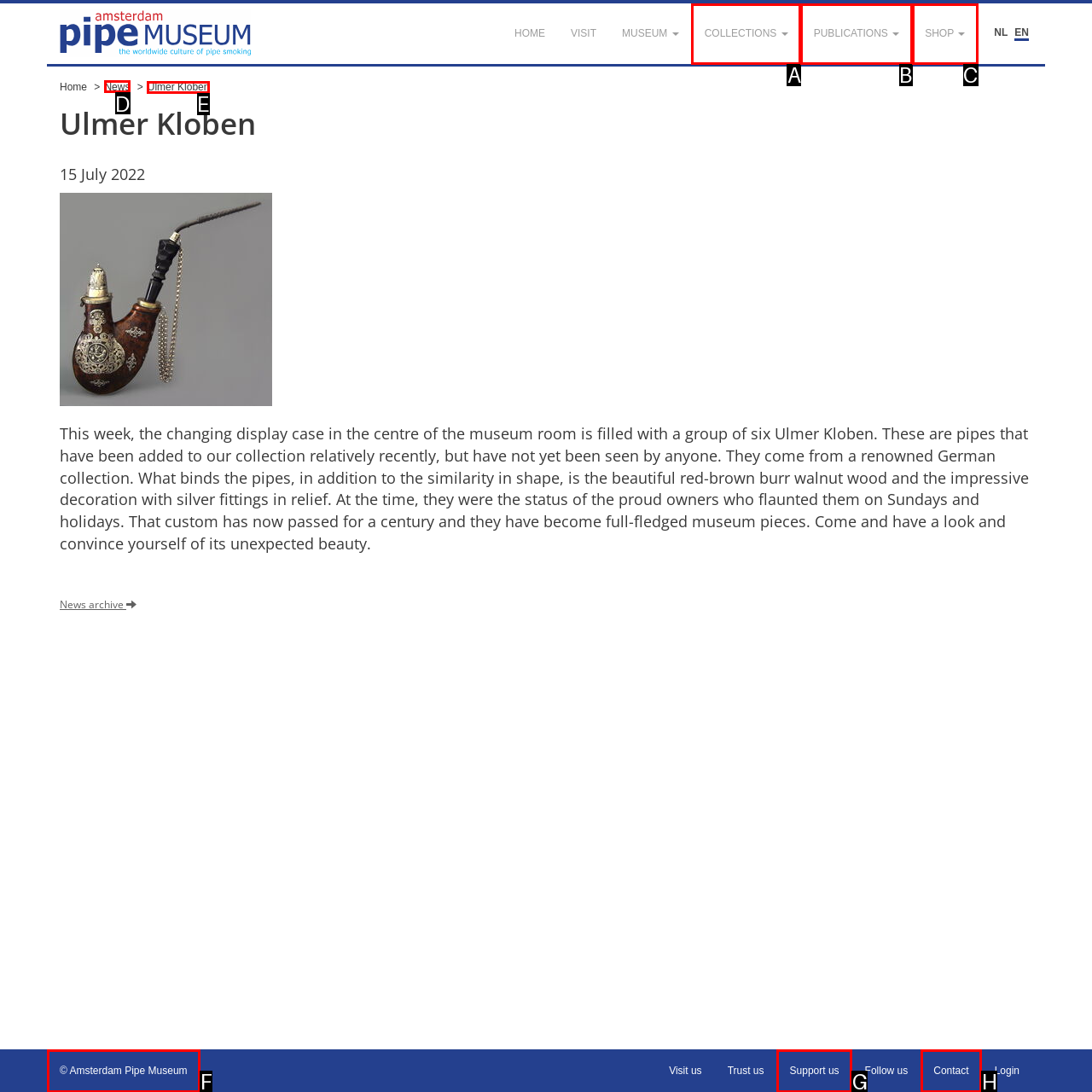Identify the correct HTML element to click for the task: Read the news. Provide the letter of your choice.

D